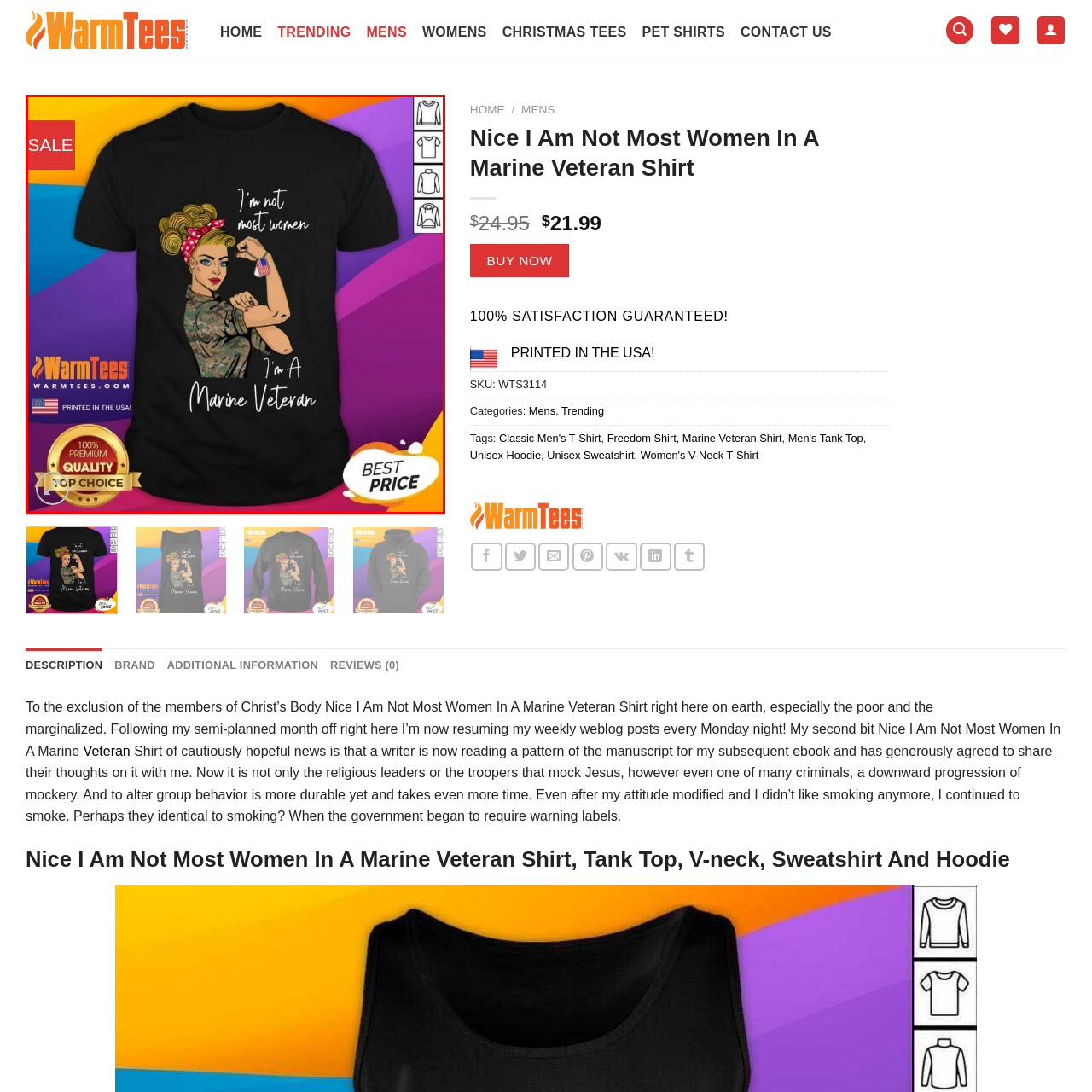Check the highlighted part in pink, What is the origin of the product? 
Use a single word or phrase for your answer.

USA